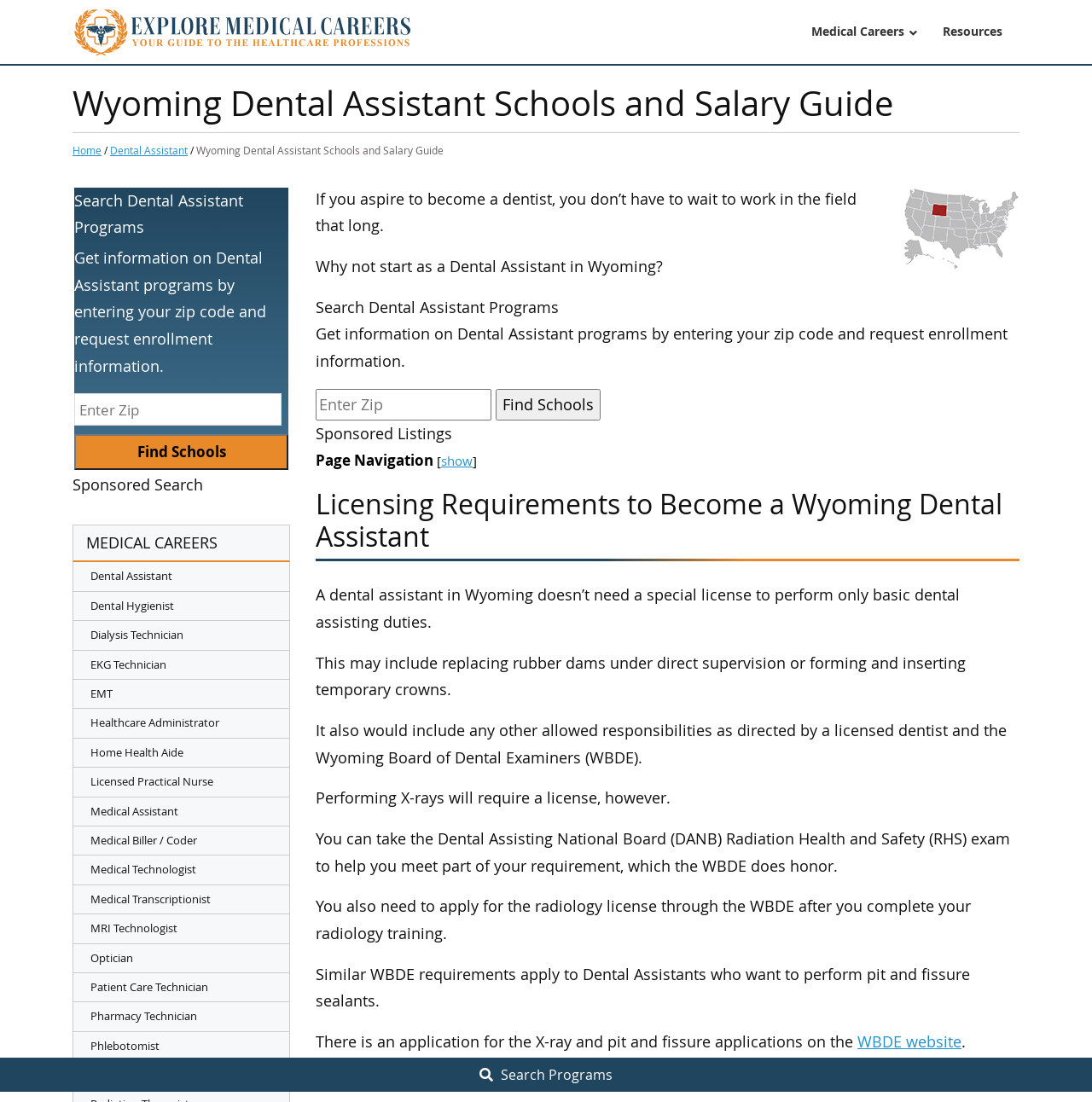Provide a thorough summary of the webpage.

This webpage is dedicated to providing information on Wyoming Dental Assistant Schools and Salary Guide. At the top left corner, there is an "Explore Medical Careers" logo, accompanied by a navigation menu with links to "Medical Careers", "Resources", and "Home". Below the logo, there is a heading that repeats the title of the webpage.

On the left side of the page, there is a search function that allows users to enter their zip code and request enrollment information for Dental Assistant programs. This section is labeled "Sponsored Search" and has a "Find Schools" button.

Below the search function, there is a list of medical careers, including Dental Assistant, Dental Hygienist, Dialysis Technician, and many others. Each career is a link that likely leads to more information on that specific field.

On the right side of the page, there is a section that discusses the benefits of becoming a Dental Assistant in Wyoming, with a Wyoming map image above the text. The text explains that one can start working in the field without having to wait to become a dentist.

Further down the page, there is a section on licensing requirements to become a Wyoming Dental Assistant. This section explains that a special license is not needed to perform basic dental assisting duties, but a license is required to perform X-rays. The section also provides information on how to meet the requirements for performing X-rays and pit and fissure sealants.

At the bottom of the page, there is a "Page Navigation" section with a link to "show" more information. Finally, there is a "Search Programs" button at the very bottom of the page.